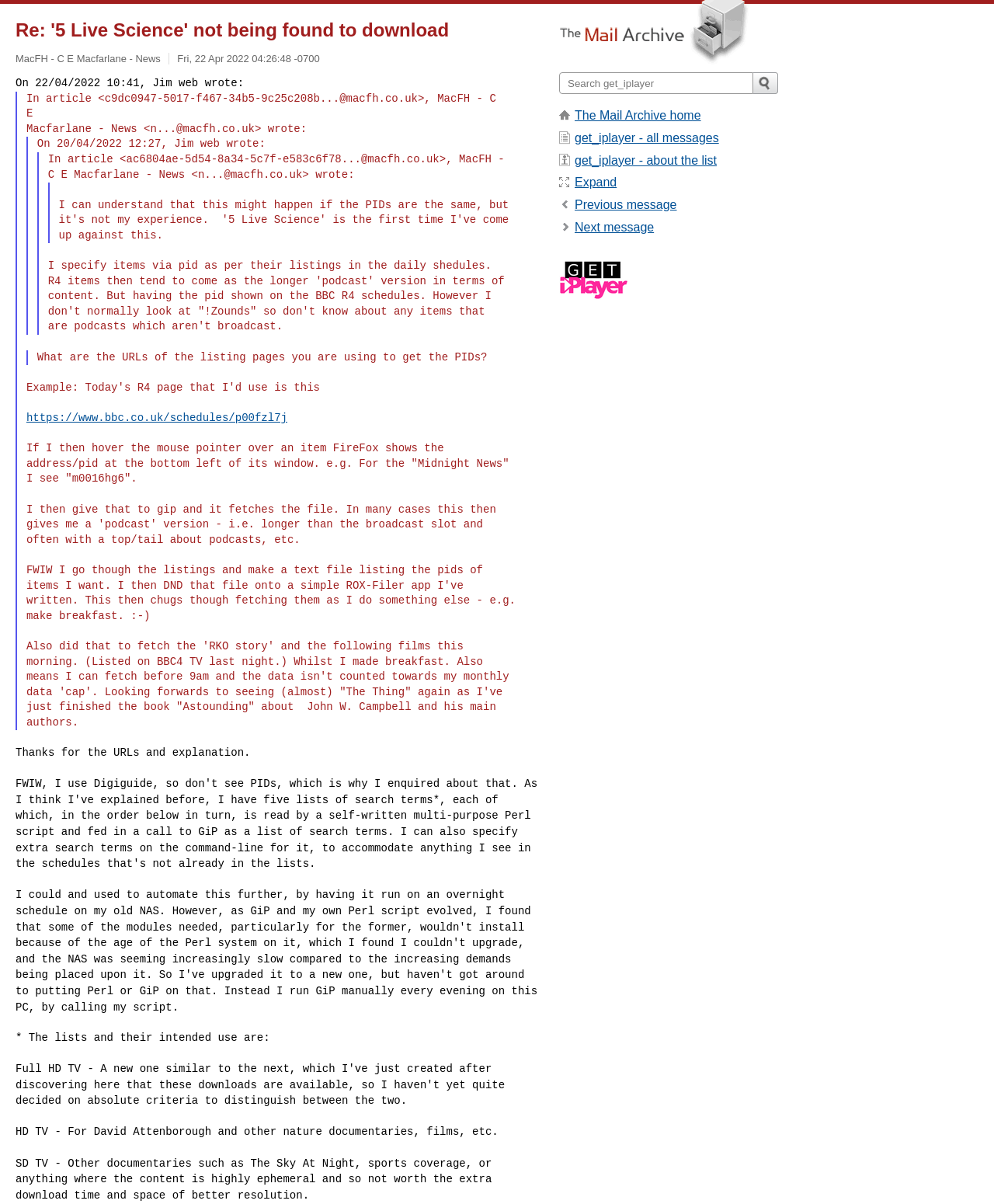Locate the bounding box coordinates of the element's region that should be clicked to carry out the following instruction: "Click the link 'Fri, 22 Apr 2022 04:26:48 -0700'". The coordinates need to be four float numbers between 0 and 1, i.e., [left, top, right, bottom].

[0.178, 0.044, 0.322, 0.053]